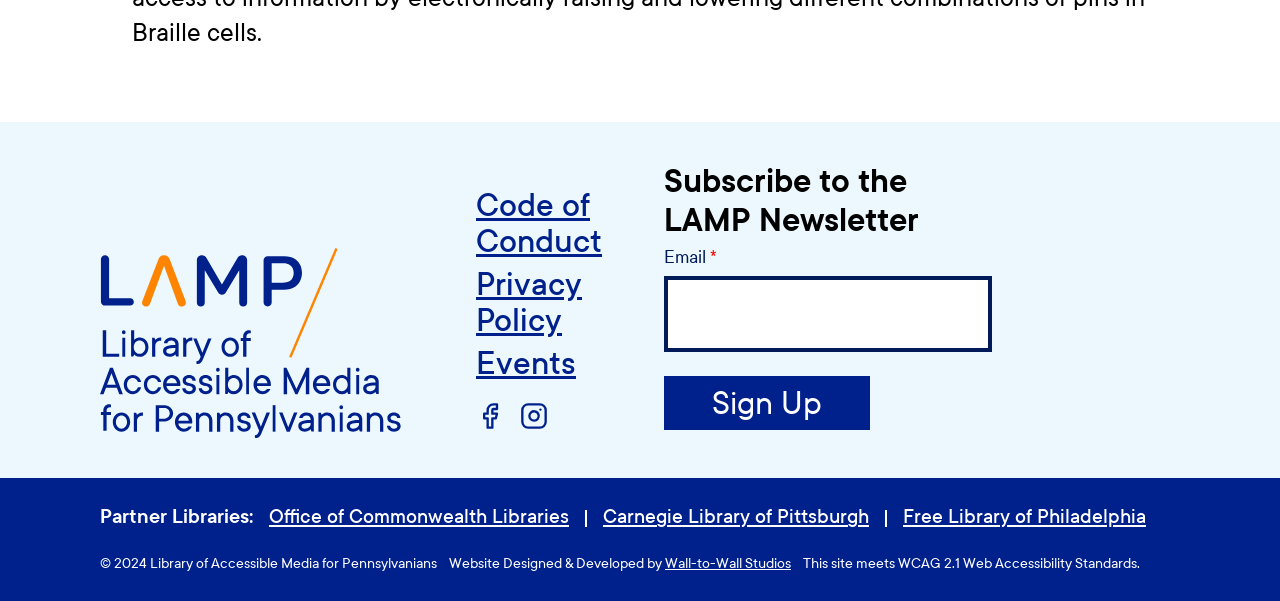Kindly provide the bounding box coordinates of the section you need to click on to fulfill the given instruction: "Read the Code of Conduct".

[0.372, 0.311, 0.47, 0.433]